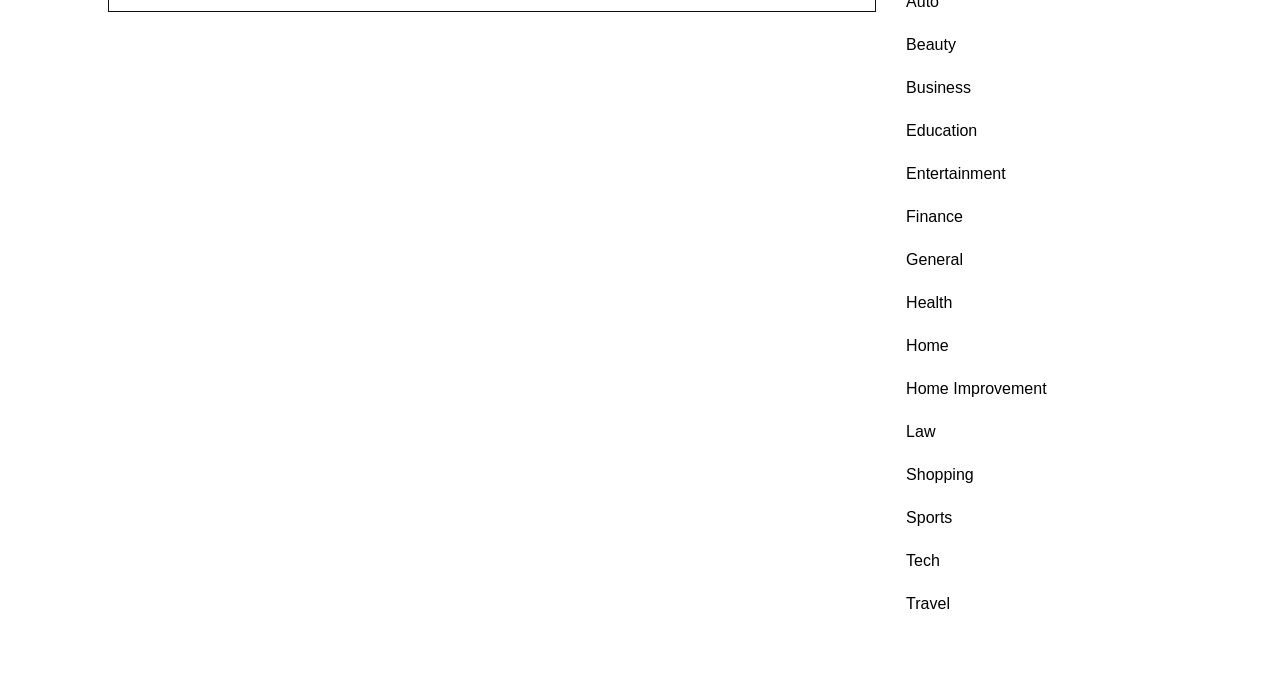Please provide the bounding box coordinates in the format (top-left x, top-left y, bottom-right x, bottom-right y). Remember, all values are floating point numbers between 0 and 1. What is the bounding box coordinate of the region described as: Storage

None